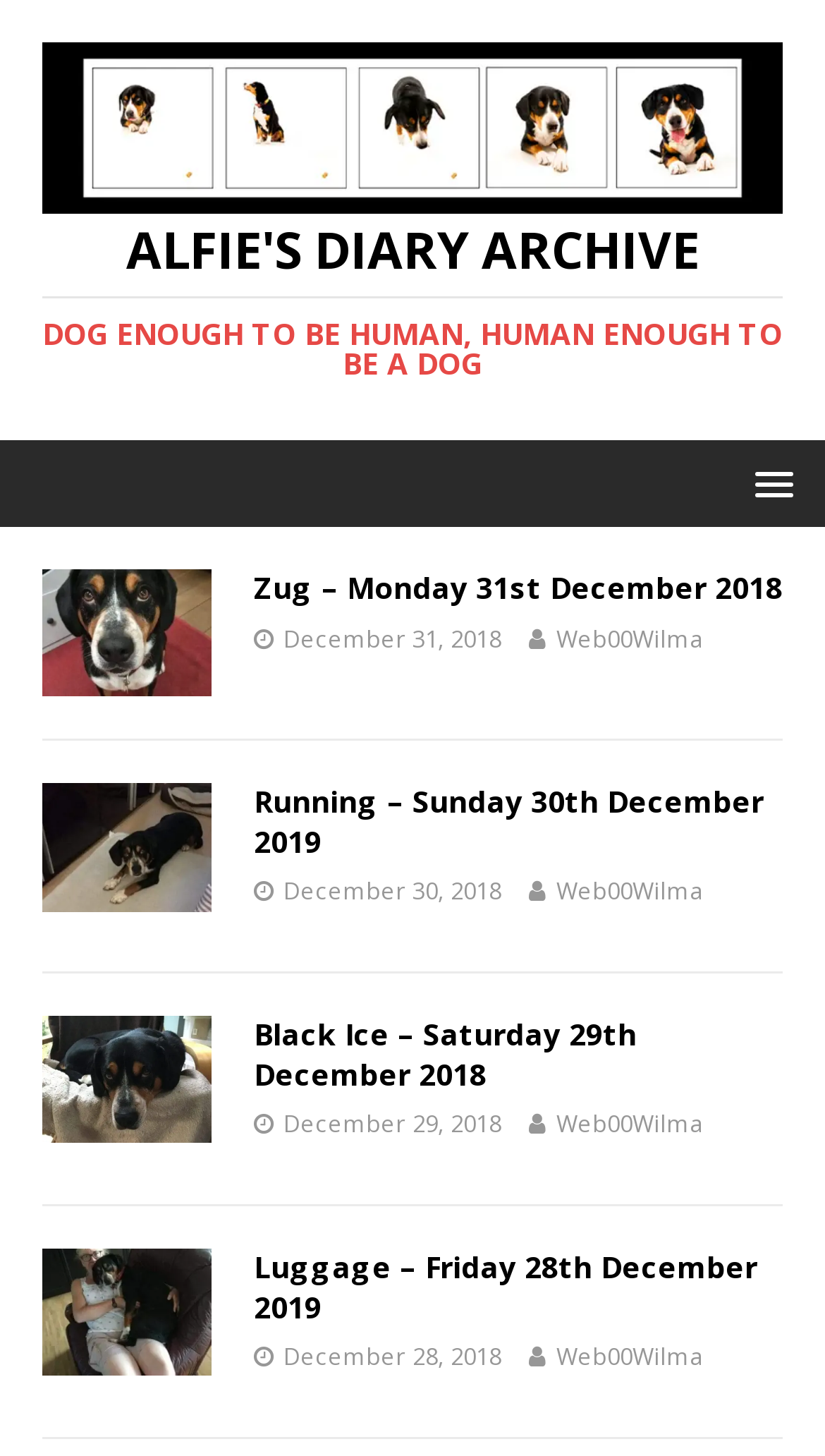Provide an in-depth caption for the elements present on the webpage.

The webpage is an archive of Alfie's Diary, featuring a collection of articles or diary entries. At the top, there is a logo image and a link to "Alfie's Diary Archive" with a tagline "Dog enough to be human, human enough to be a dog". Below this, there is a large heading that repeats the title "Alfie's Diary Archive" followed by the tagline.

On the left side of the page, there is a menu link with a popup menu. To the right of this, there are four articles or diary entries, each with a figure or image, a heading, and some text. The headings of the articles are "Zug – Monday 31st December 2018", "Running – Sunday 30th December 2019", "Black Ice – Saturday 29th December 2018", and "Luggage – Friday 28th December 2019". Each article also has a link to the article title, a date in the format "December X, 2018", and a link to "Web00Wilma".

The articles are arranged vertically, with the most recent one at the top and the oldest one at the bottom. Each article takes up about a quarter of the page's height, with the image or figure on the left and the text on the right. The headings and links are centered within each article.